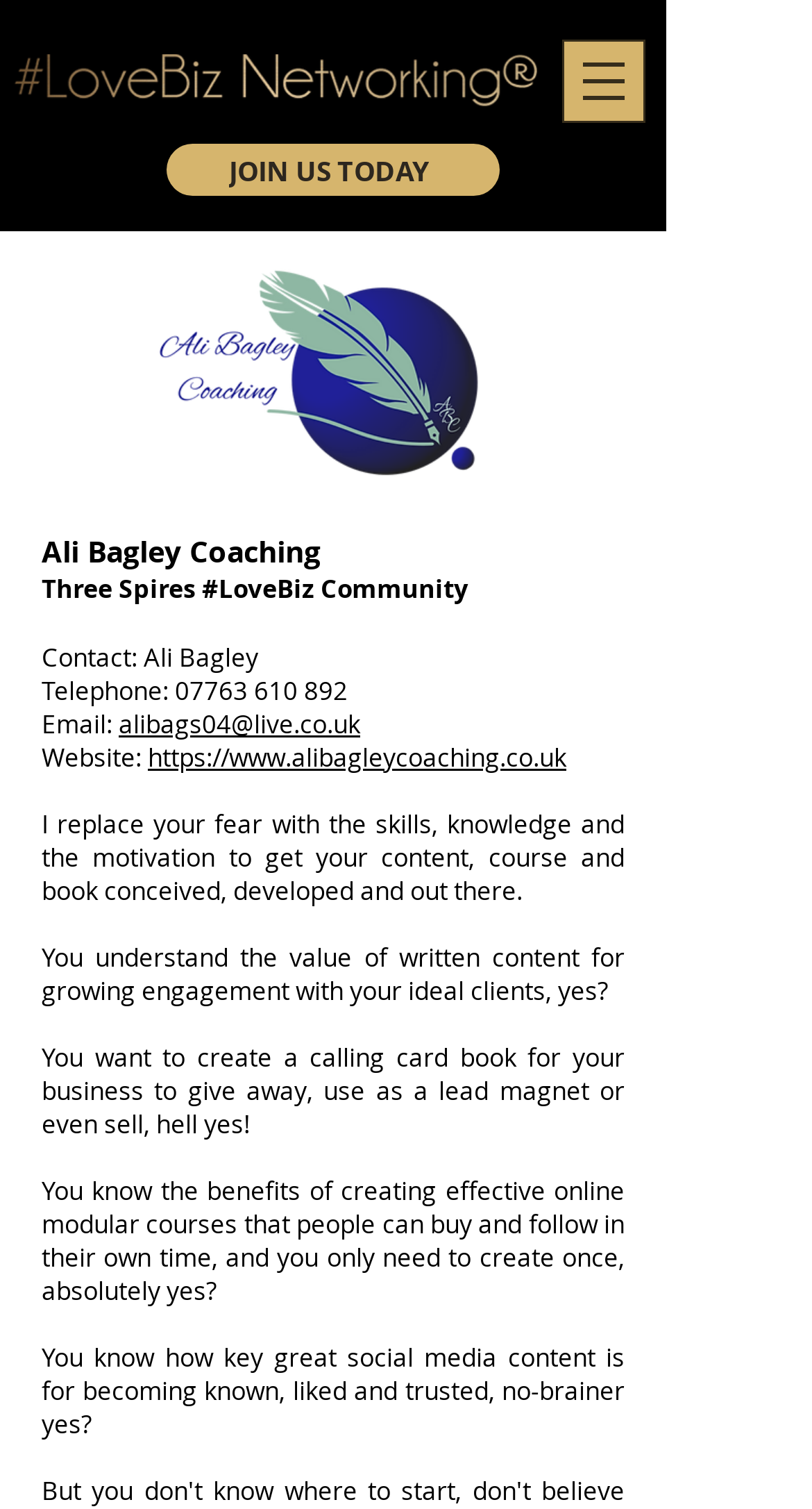Based on the element description: "07763 610 892", identify the UI element and provide its bounding box coordinates. Use four float numbers between 0 and 1, [left, top, right, bottom].

[0.215, 0.446, 0.428, 0.468]